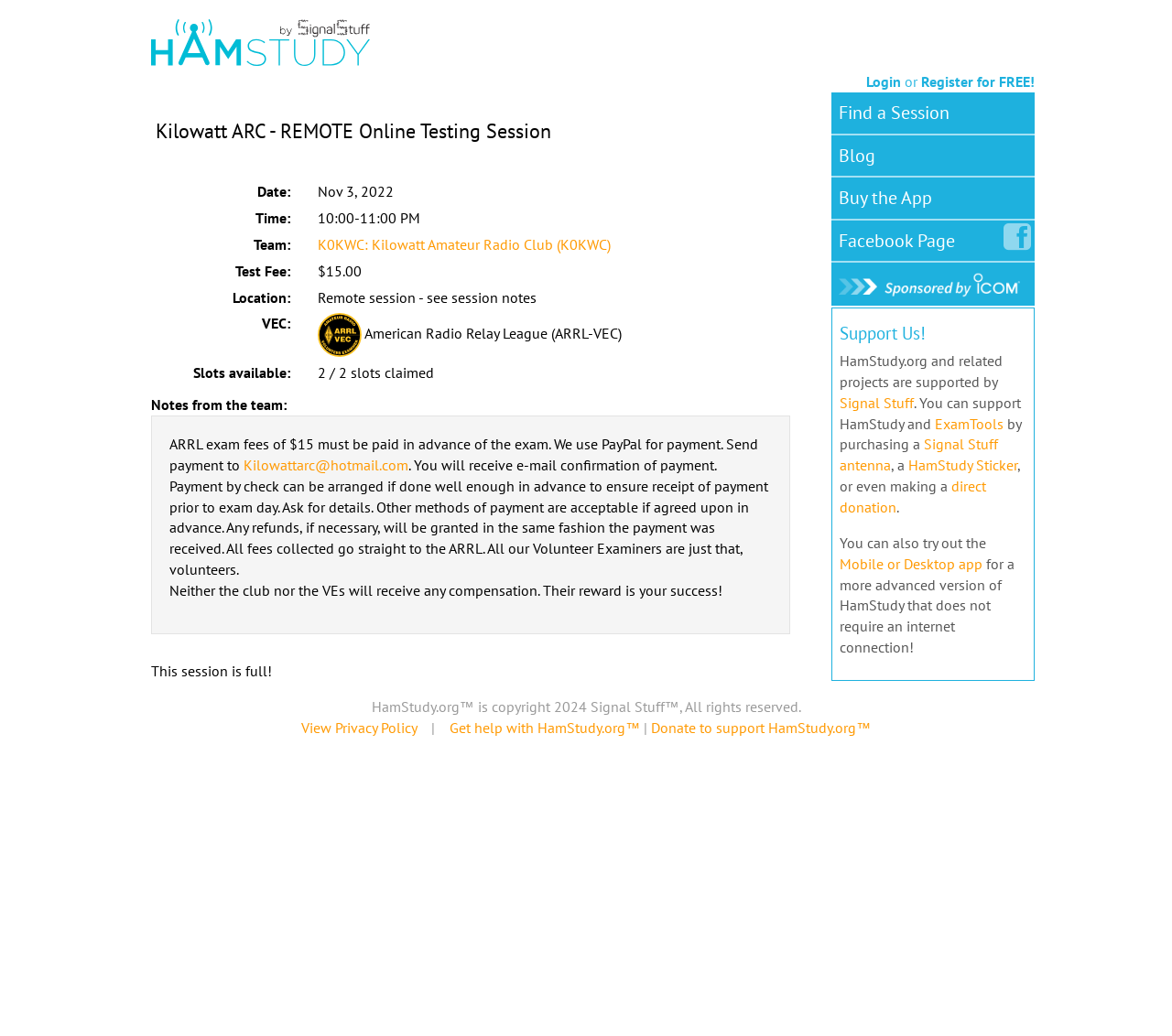How much does the Kilowatt ARC testing session cost?
Answer the question with a detailed and thorough explanation.

I found the answer by looking at the 'Test Fee:' section, which is located below the 'Team:' section. The test fee is specified as '$15.00'.